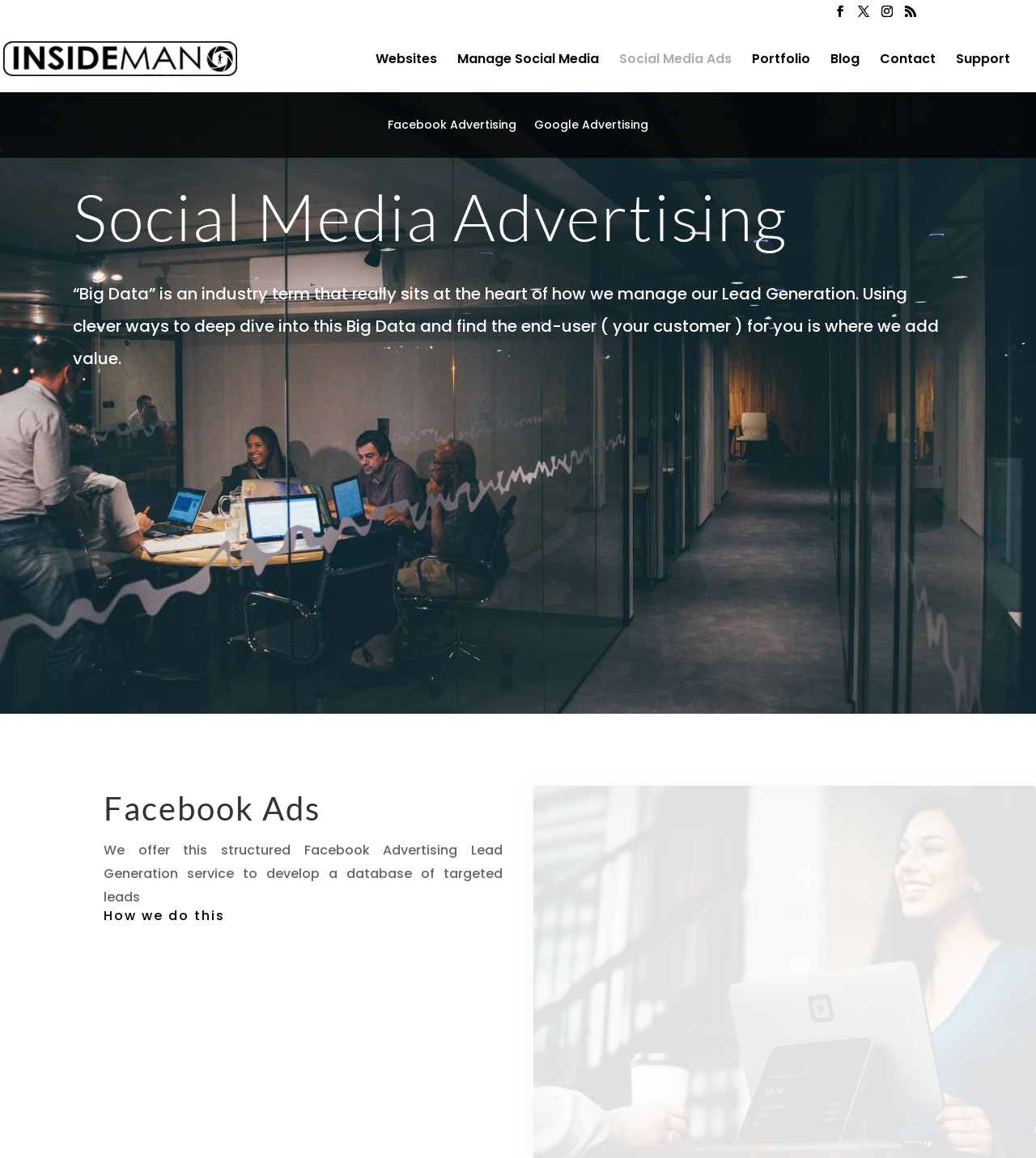Determine the bounding box coordinates for the clickable element required to fulfill the instruction: "Read about Social Media Advertising". Provide the coordinates as four float numbers between 0 and 1, i.e., [left, top, right, bottom].

[0.07, 0.154, 0.914, 0.228]